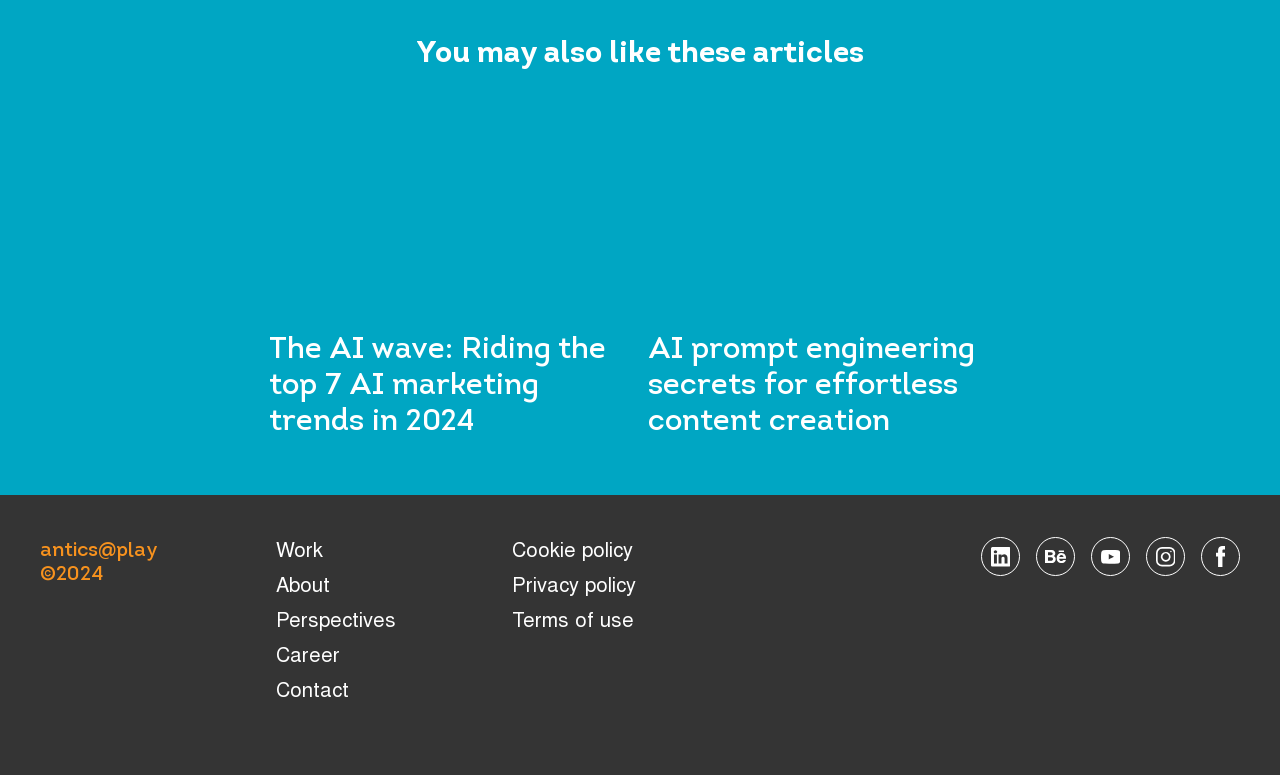How many links are present in the footer section?
Provide a fully detailed and comprehensive answer to the question.

The footer section contains links to 'Work', 'About', 'Perspectives', 'Career', 'Contact', 'Cookie policy', and 'Privacy policy', which makes a total of 7 links.